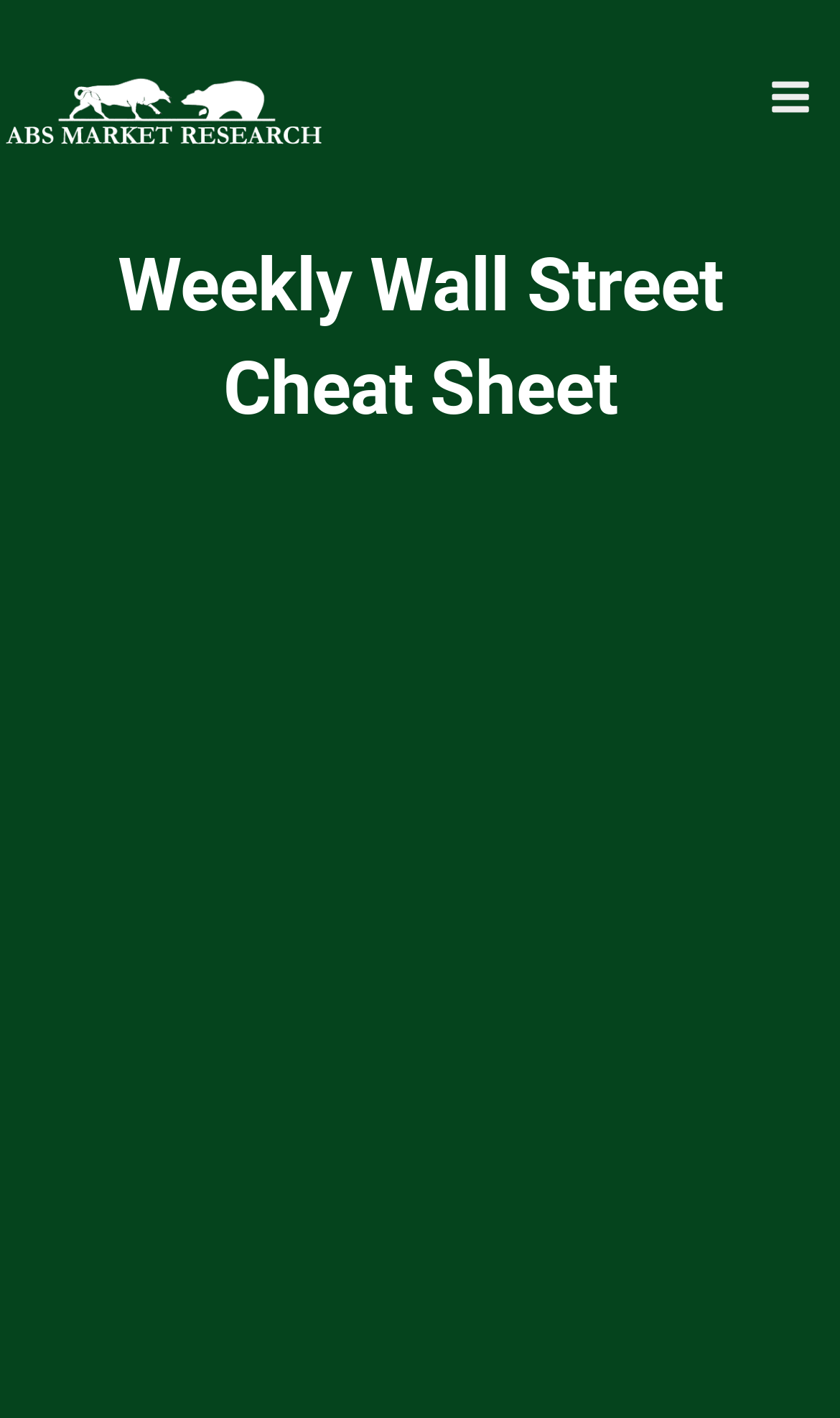Using the provided element description, identify the bounding box coordinates as (top-left x, top-left y, bottom-right x, bottom-right y). Ensure all values are between 0 and 1. Description: parent_node: First Name name="first_name"

[0.108, 0.669, 0.892, 0.724]